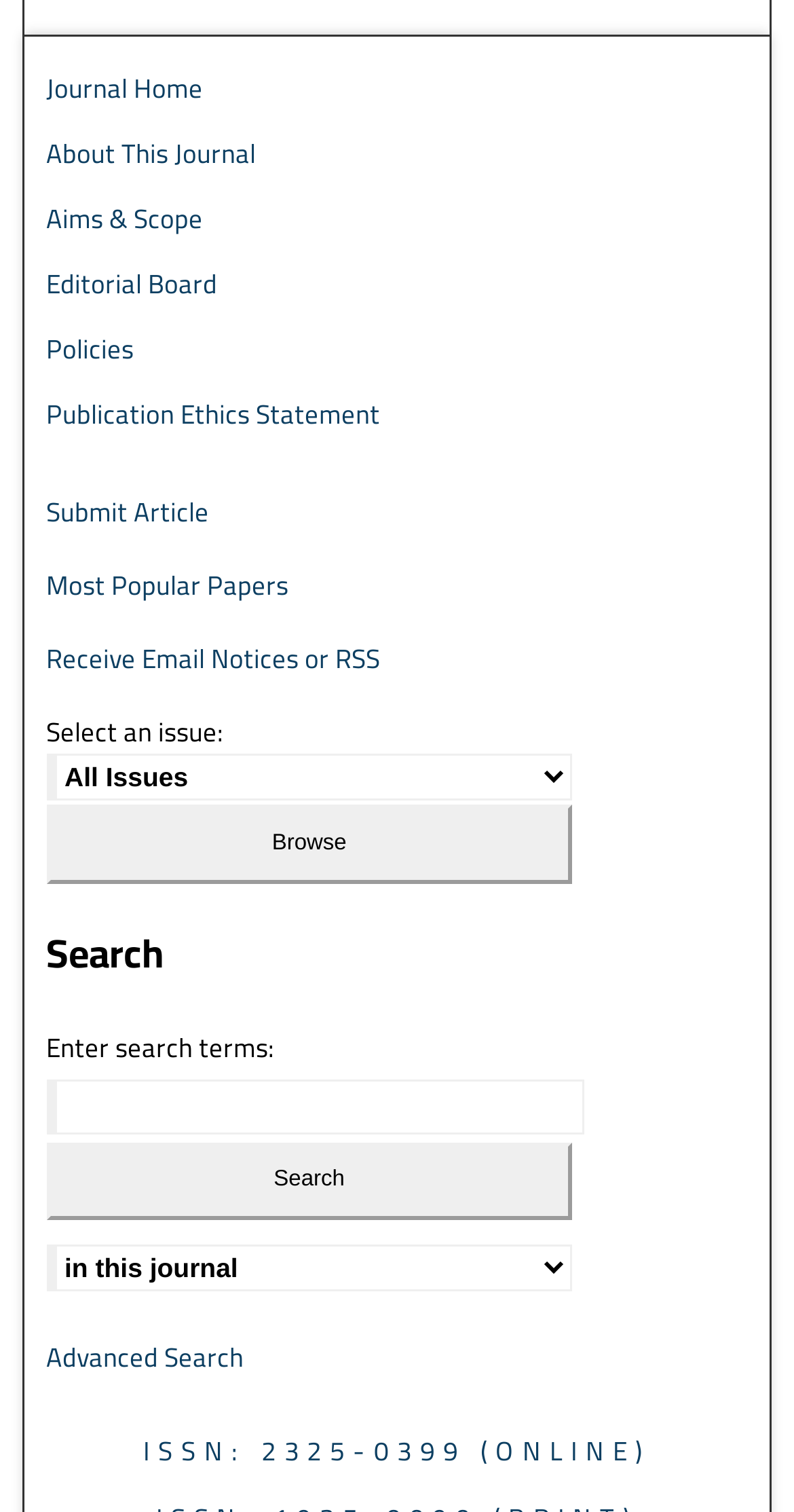What is the label of the combobox below the 'Select an issue:' text?
Please ensure your answer is as detailed and informative as possible.

The label of the combobox below the 'Select an issue:' text can be found by looking at the element below the 'Select an issue:' text which is a combobox with the same label.